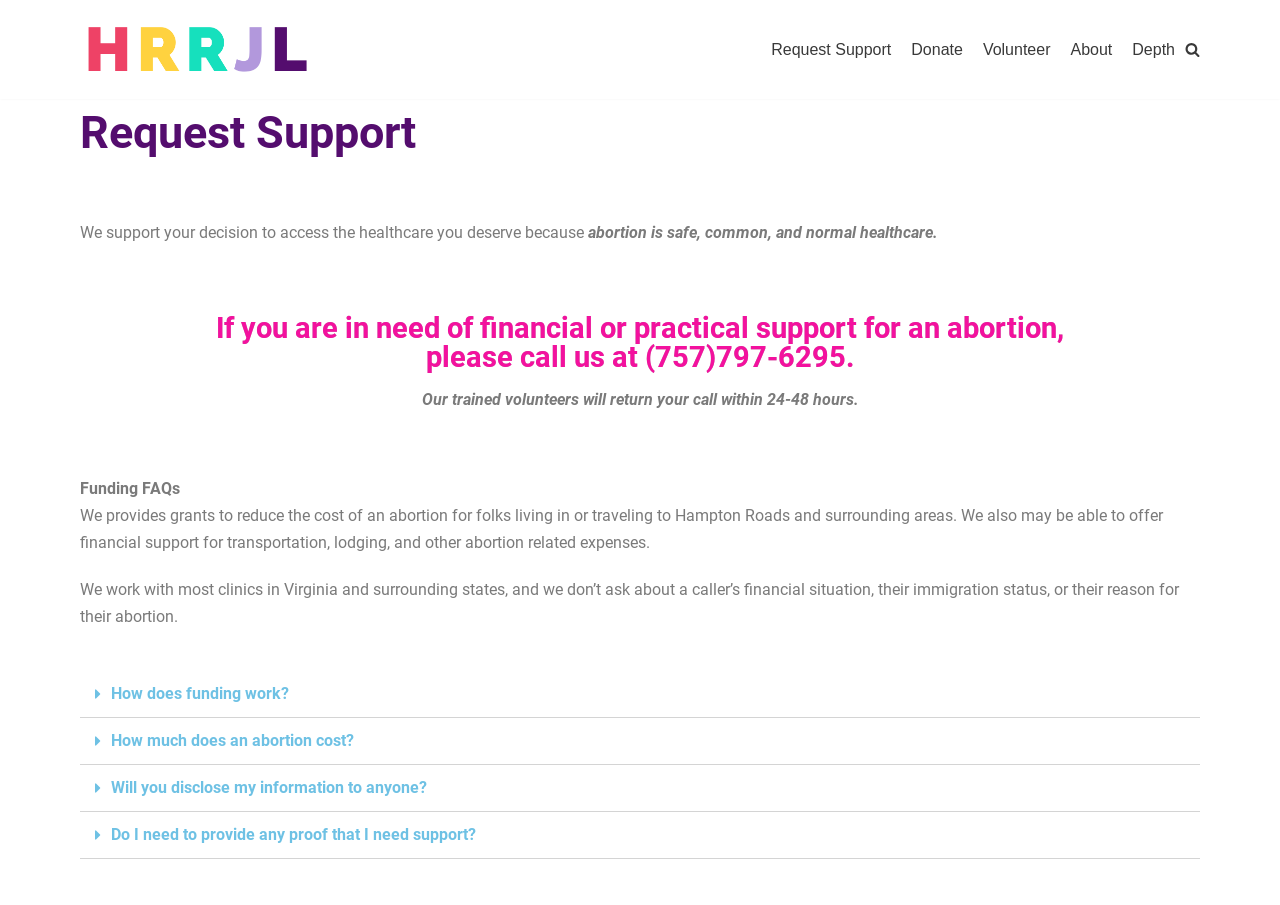Bounding box coordinates should be provided in the format (top-left x, top-left y, bottom-right x, bottom-right y) with all values between 0 and 1. Identify the bounding box for this UI element: Skip to content

[0.0, 0.0, 0.031, 0.022]